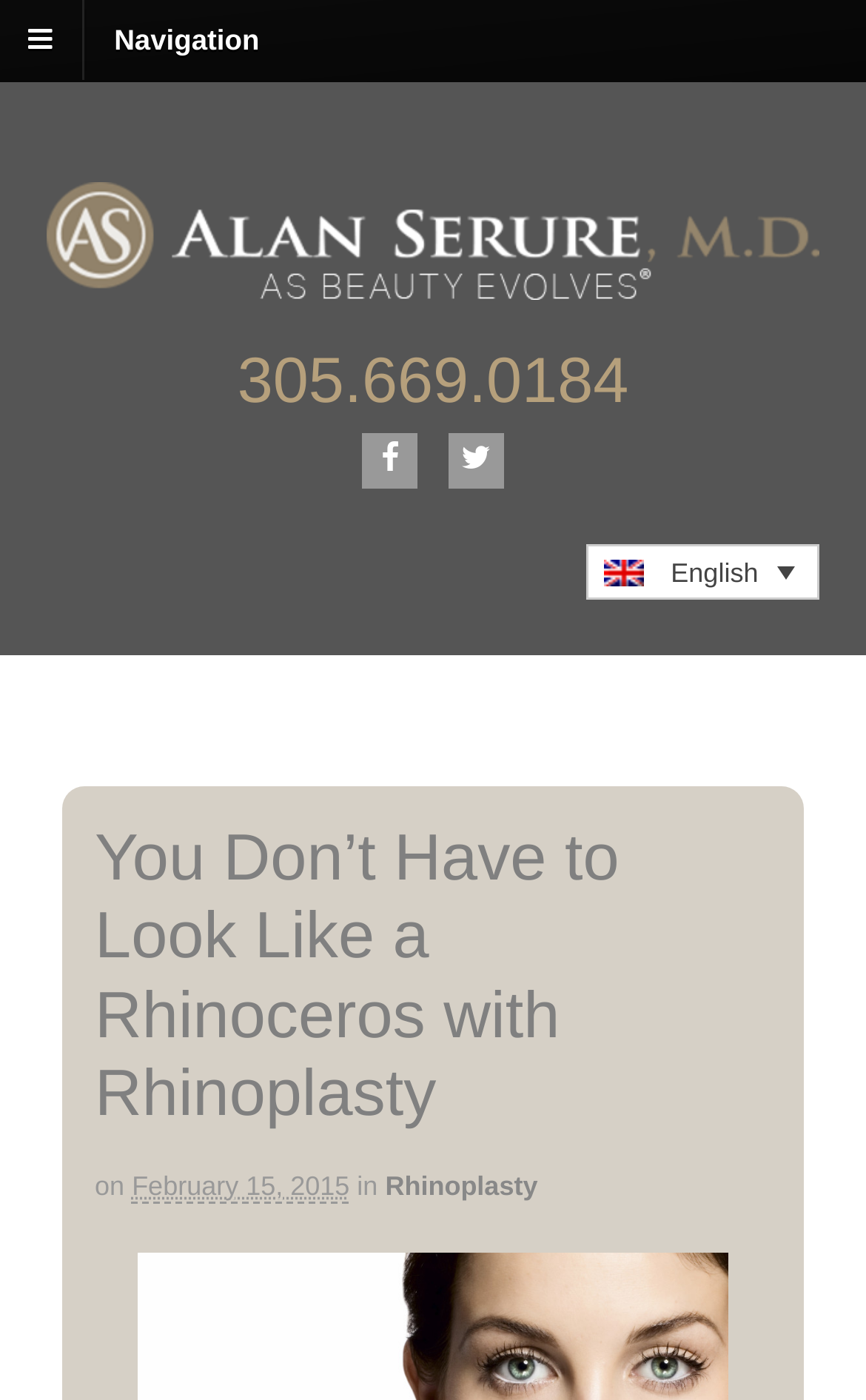Identify the bounding box for the element characterized by the following description: "alt="Alan Serure MD"".

[0.053, 0.186, 0.947, 0.21]